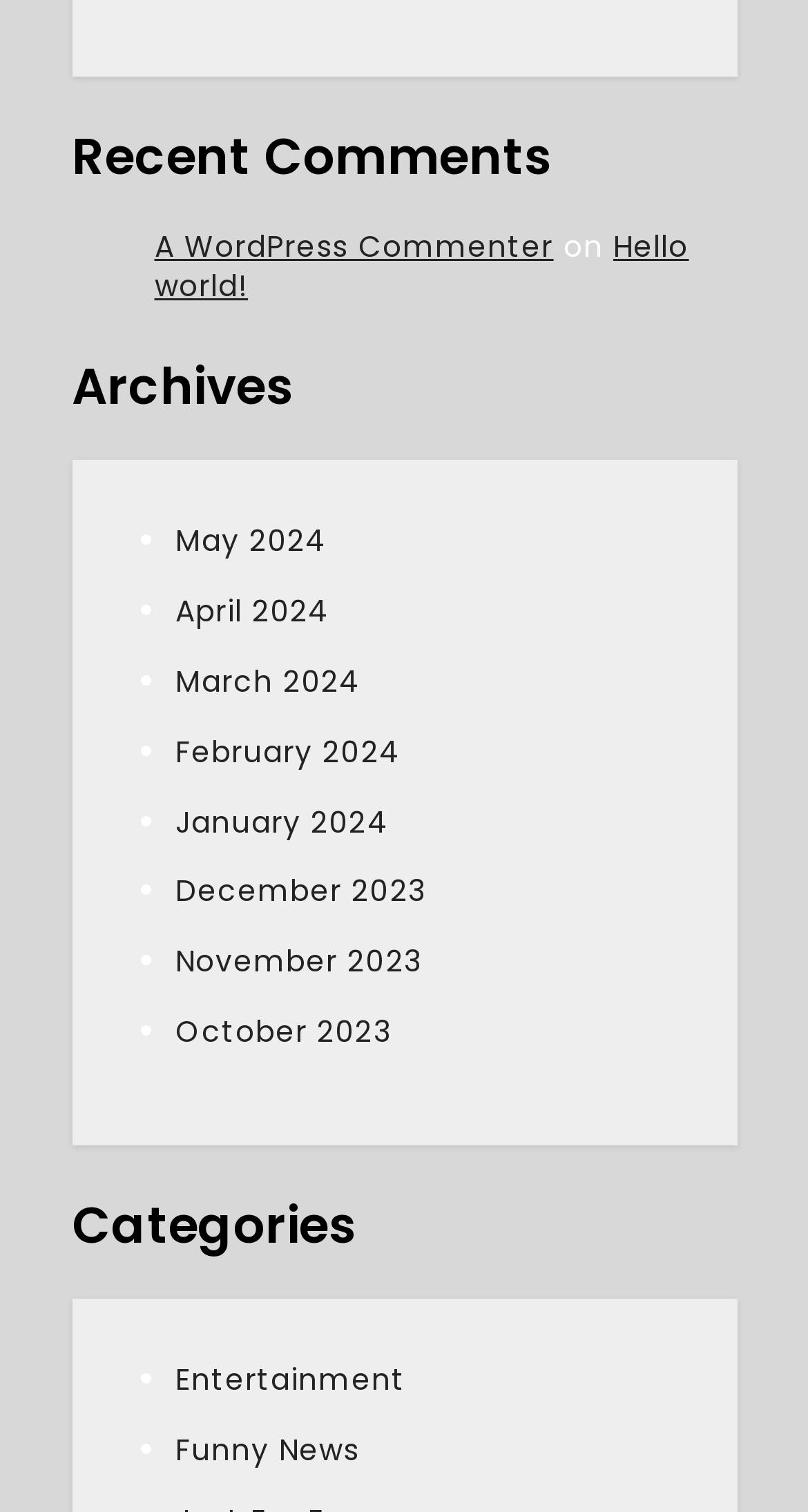Please identify the bounding box coordinates of the element's region that should be clicked to execute the following instruction: "visit the entertainment category". The bounding box coordinates must be four float numbers between 0 and 1, i.e., [left, top, right, bottom].

[0.217, 0.898, 0.502, 0.926]